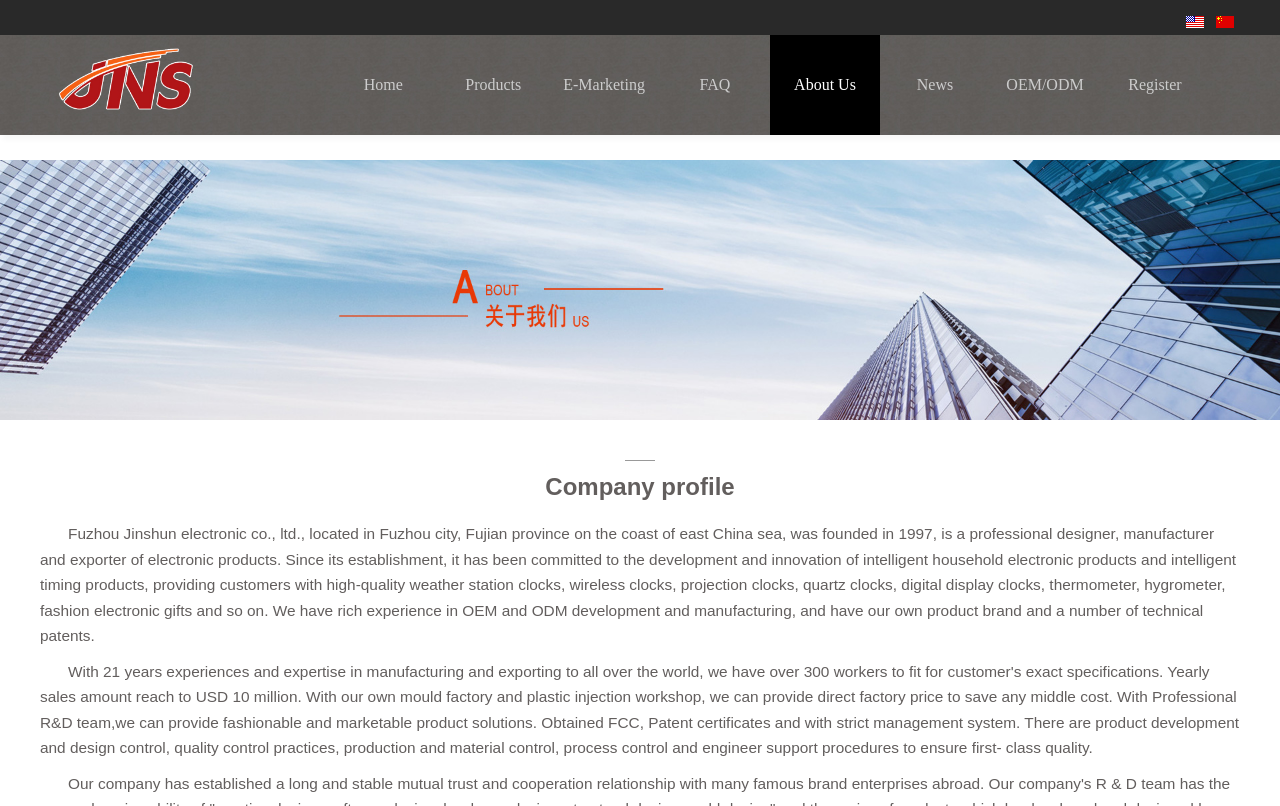Can you find the bounding box coordinates of the area I should click to execute the following instruction: "Switch to English"?

[0.927, 0.017, 0.941, 0.035]